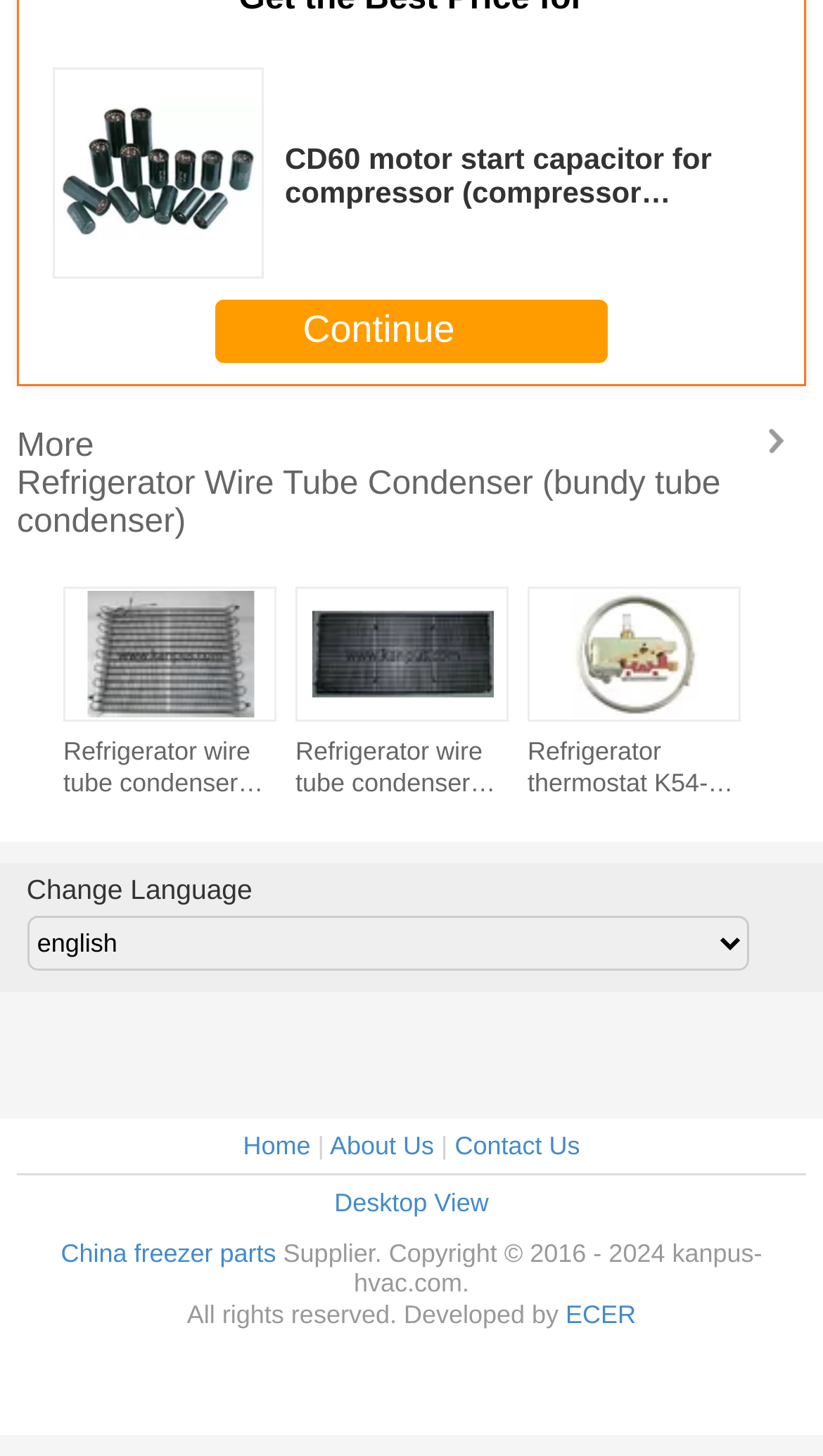Determine the bounding box coordinates of the area to click in order to meet this instruction: "Contact the supplier".

[0.552, 0.776, 0.705, 0.797]